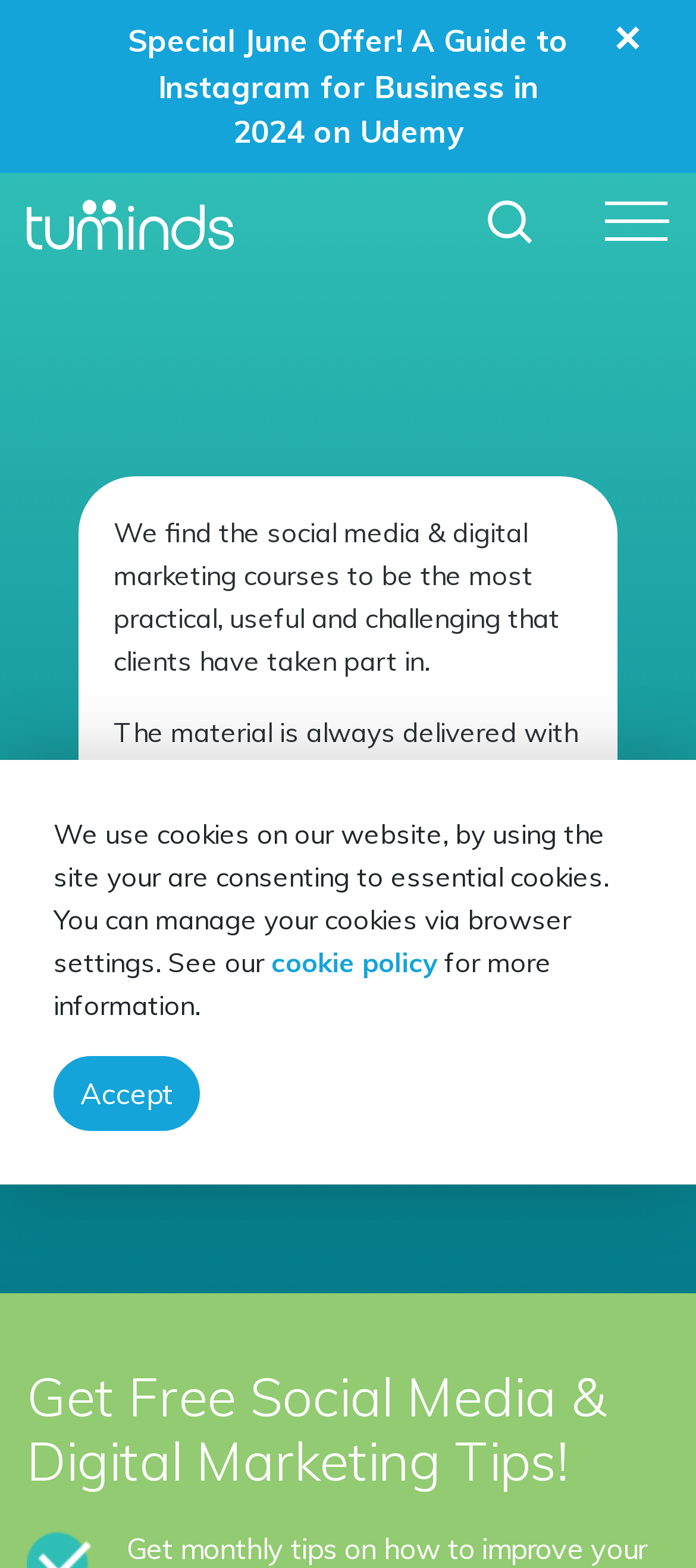Use a single word or phrase to respond to the question:
What is the company name?

Tuminds